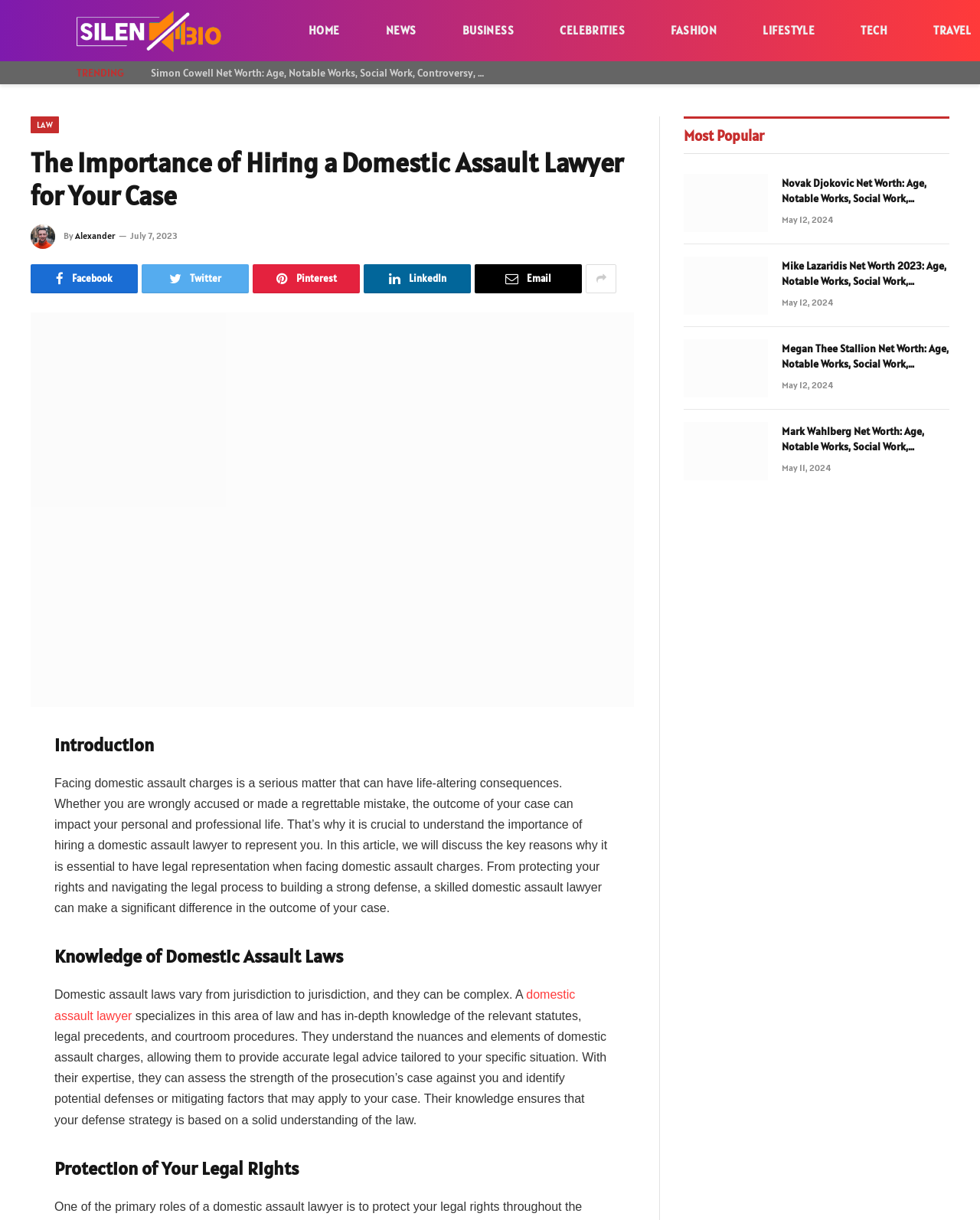Please specify the bounding box coordinates of the clickable region to carry out the following instruction: "Click on the HOME link". The coordinates should be four float numbers between 0 and 1, in the format [left, top, right, bottom].

[0.291, 0.0, 0.37, 0.05]